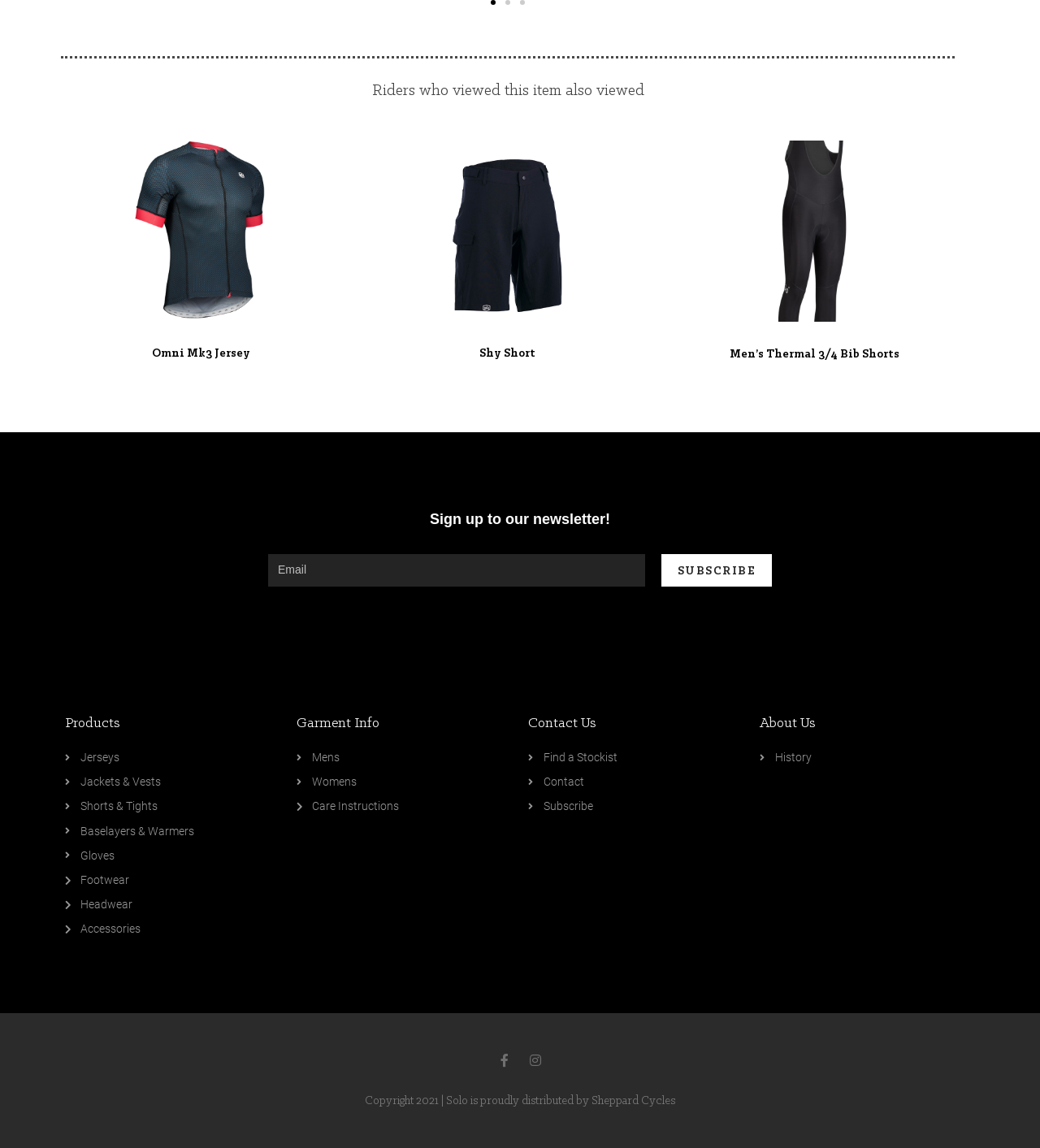What is the purpose of the input field with the label 'Email'?
Based on the image, give a one-word or short phrase answer.

Subscribe to newsletter